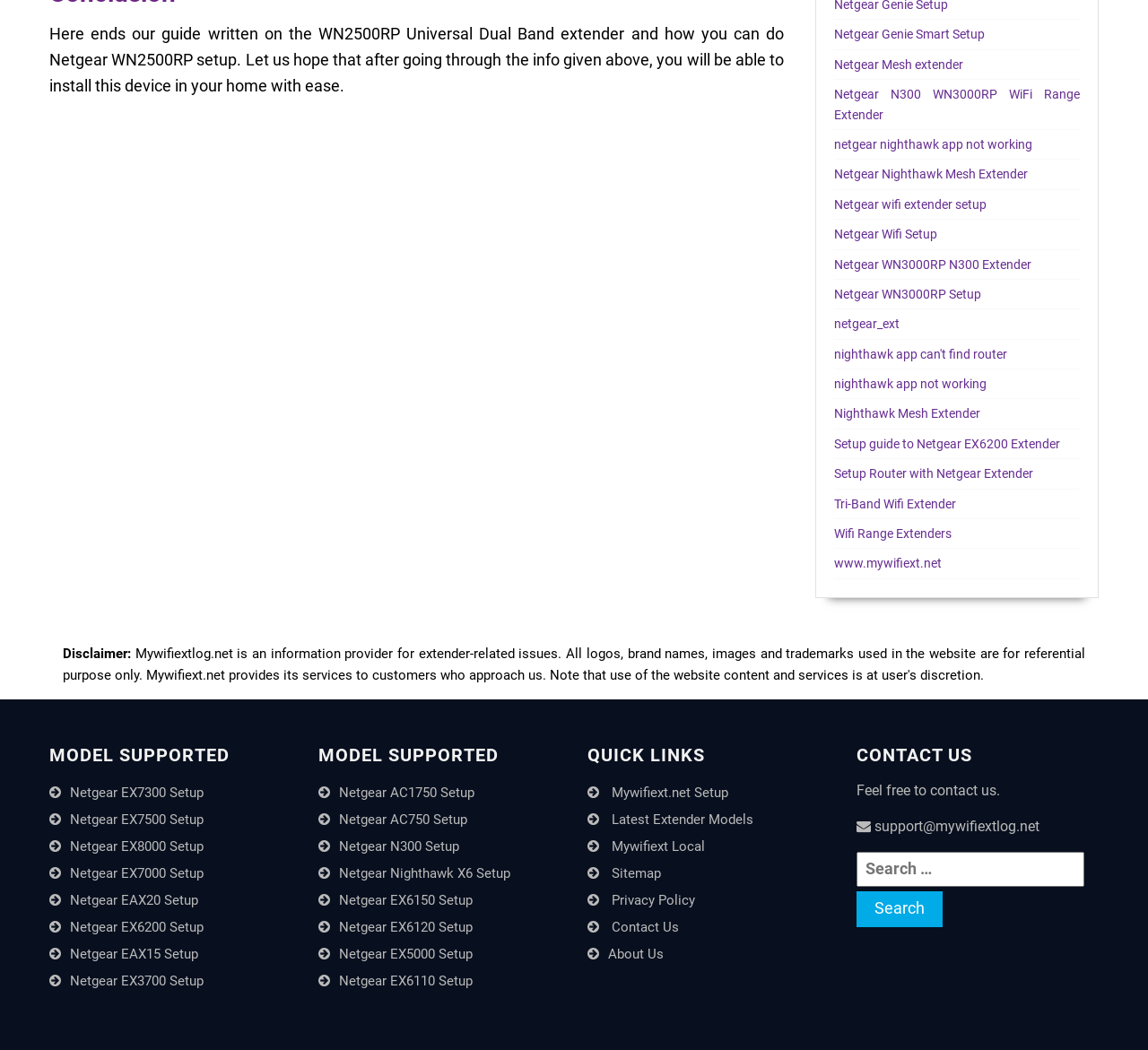Determine the bounding box for the UI element that matches this description: "Setup Router with Netgear Extender".

[0.727, 0.437, 0.941, 0.466]